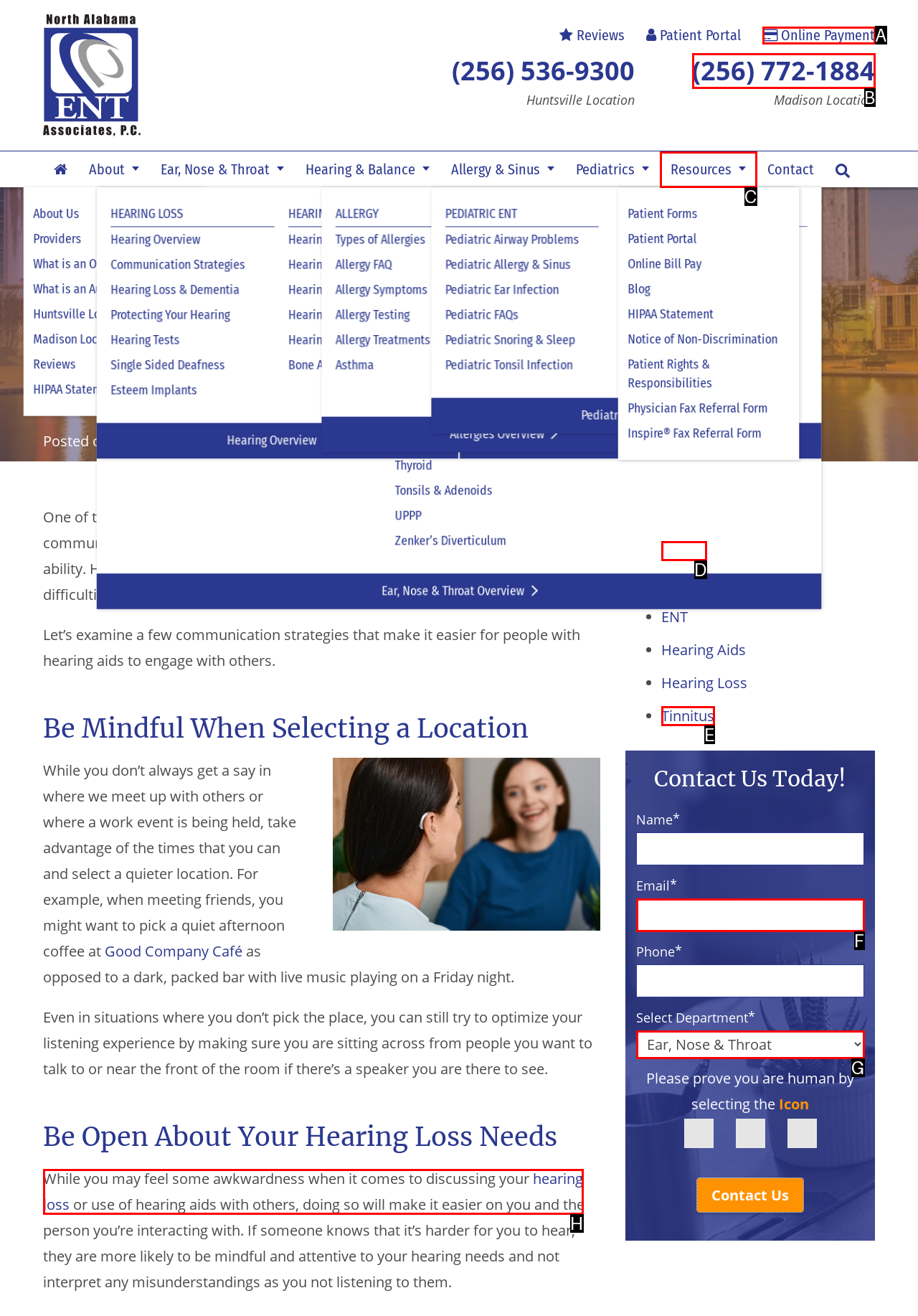Based on the element description: (256) 772-1884, choose the HTML element that matches best. Provide the letter of your selected option.

B